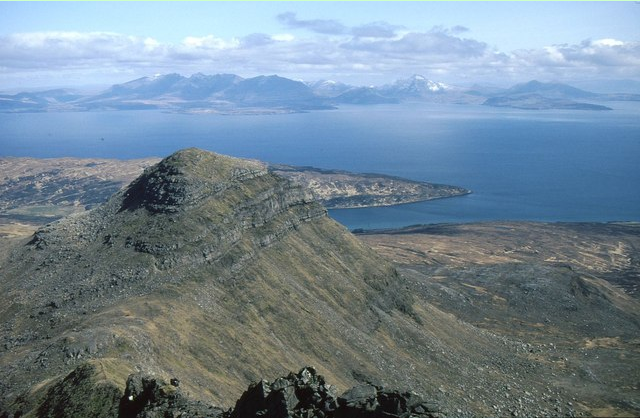When was the photograph taken?
Please provide a single word or phrase as your answer based on the screenshot.

May 1996